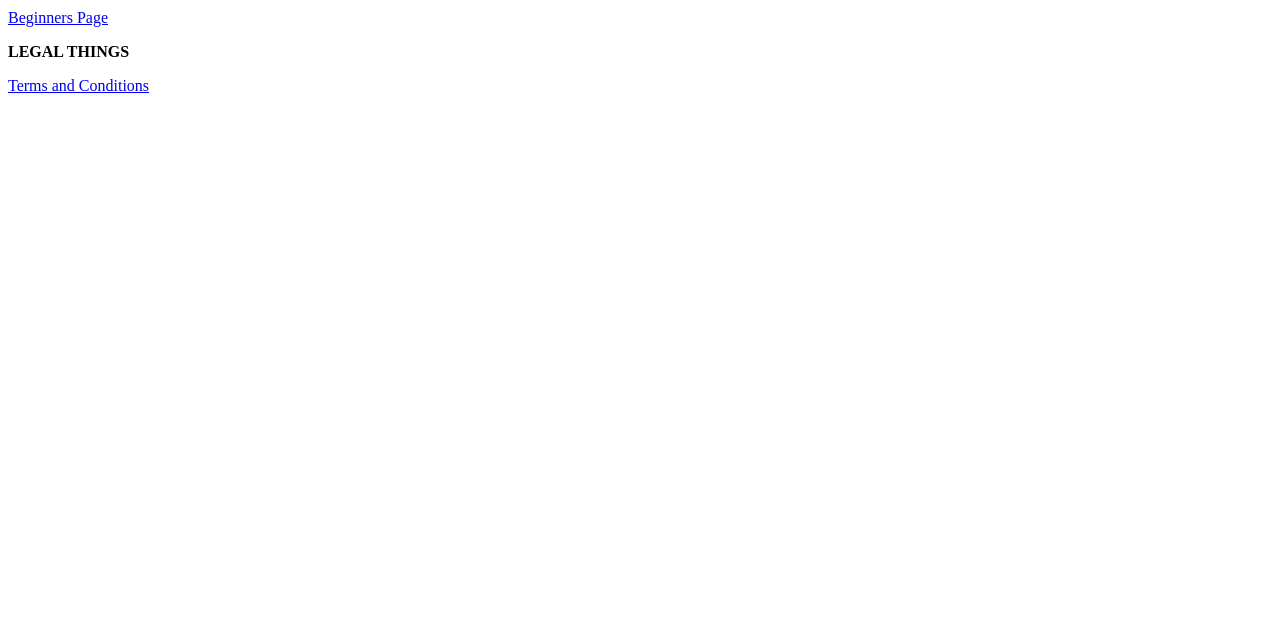Given the element description "Terms and Conditions", identify the bounding box of the corresponding UI element.

[0.006, 0.121, 0.116, 0.147]